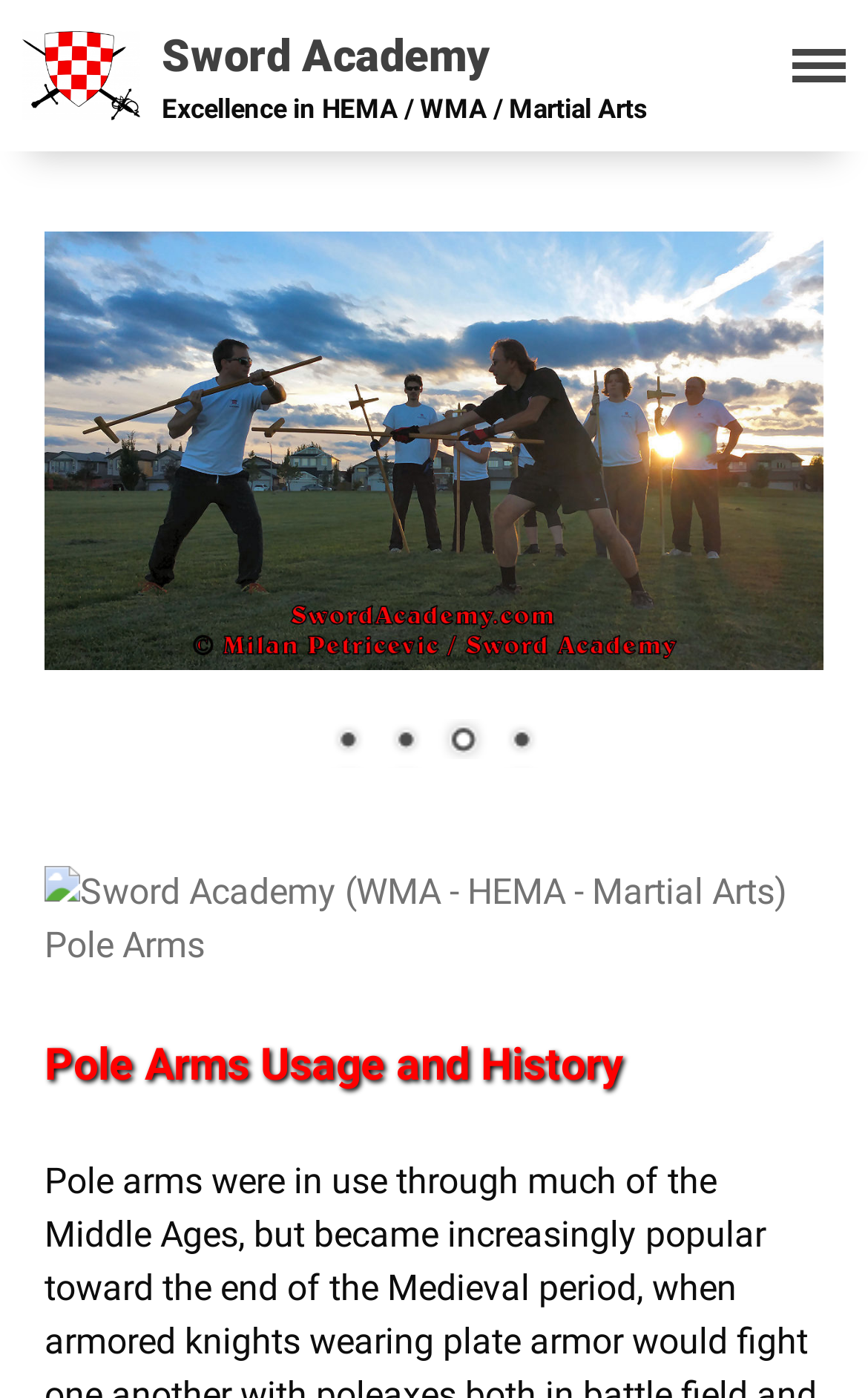What is the subject of the image below the slideshow?
Look at the image and provide a short answer using one word or a phrase.

Pole Arms Usage and History